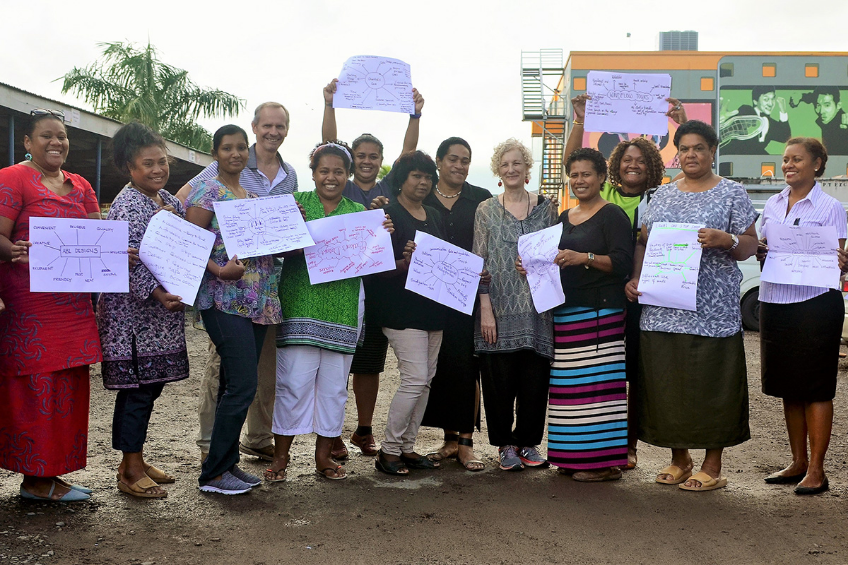Provide a comprehensive description of the image.

This vibrant image showcases a group of women participating in the Certificate IV in New Small Business program, a collaborative initiative between the Australia-Pacific Technical College (APTC) and the Australian Business Volunteers (ABV). Set against a backdrop of a community environment, the participants, clad in colorful attire, proudly hold up their worksheets filled with ideas and notes that illustrate their entrepreneurial journeys and learning. The scene captures a moment of empowerment and collaboration, highlighting the importance of skill development among women in Fiji as they work together to enhance their business acumen. The program reflects APTC's commitment to fostering female entrepreneurship, evidenced by the engaging expressions of the participants as they share their progress and insights.